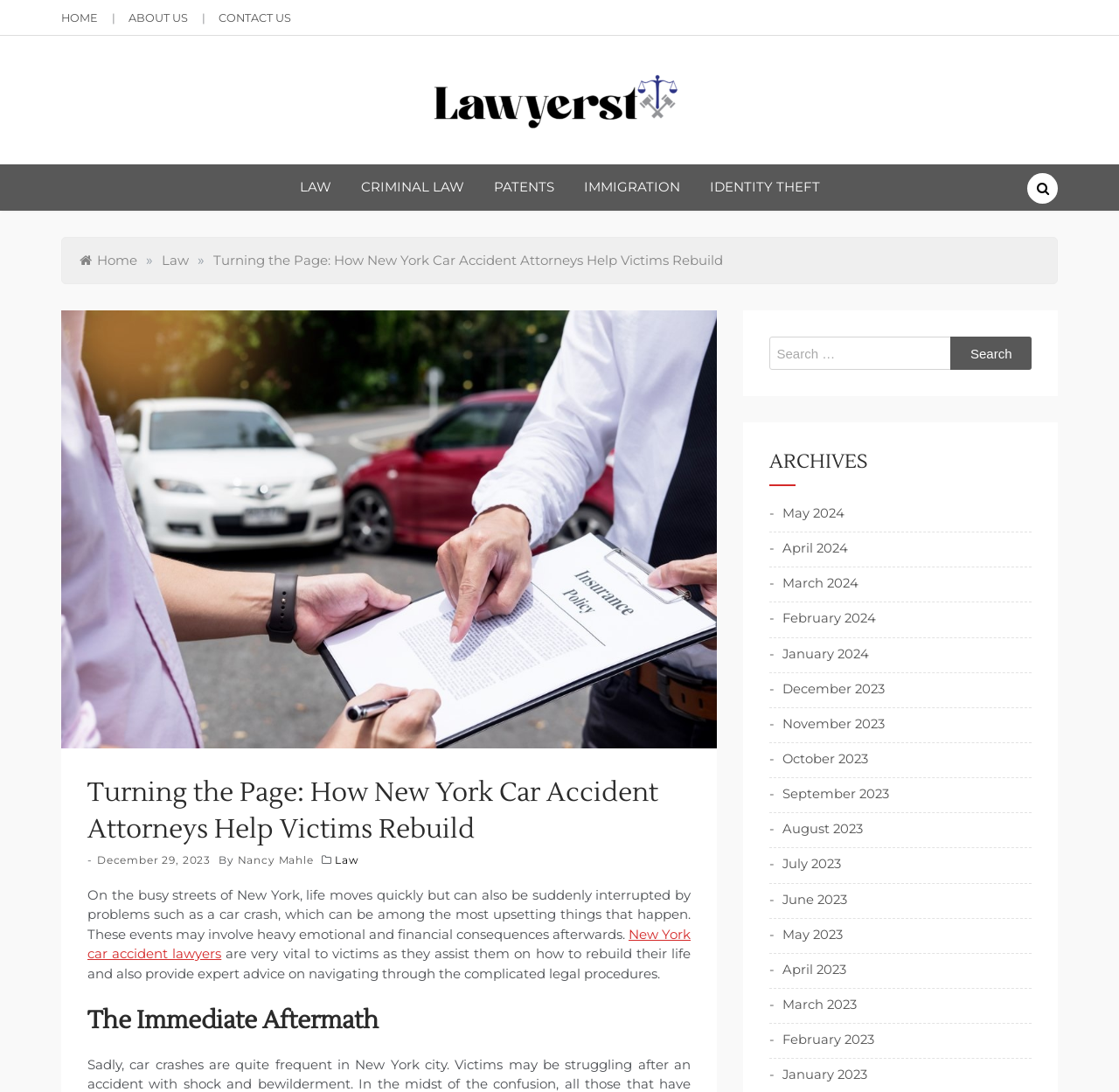Identify the bounding box coordinates of the clickable region required to complete the instruction: "Learn about New York car accident lawyers". The coordinates should be given as four float numbers within the range of 0 and 1, i.e., [left, top, right, bottom].

[0.078, 0.847, 0.617, 0.881]